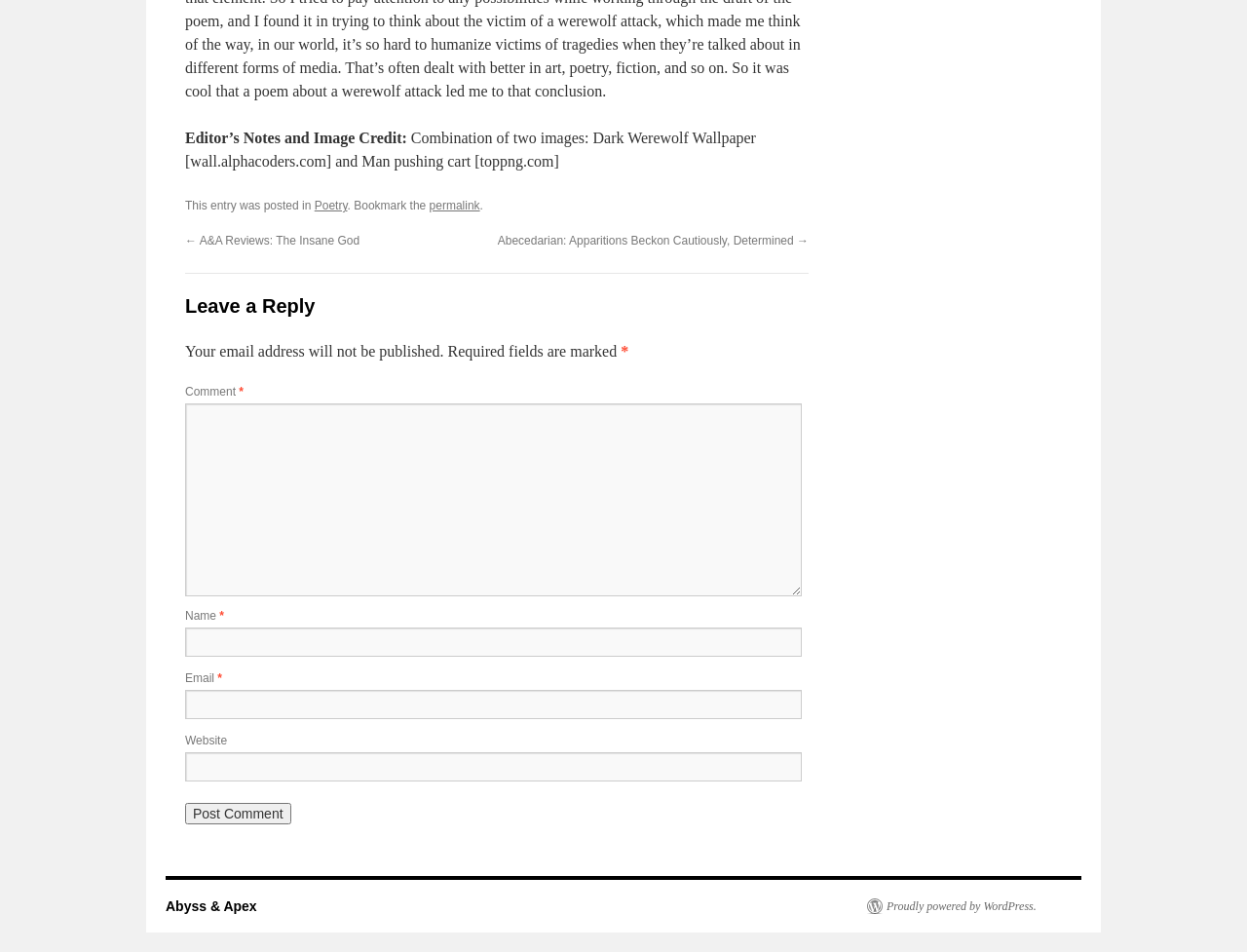Determine the bounding box coordinates for the element that should be clicked to follow this instruction: "Enter your name". The coordinates should be given as four float numbers between 0 and 1, in the format [left, top, right, bottom].

[0.148, 0.659, 0.643, 0.69]